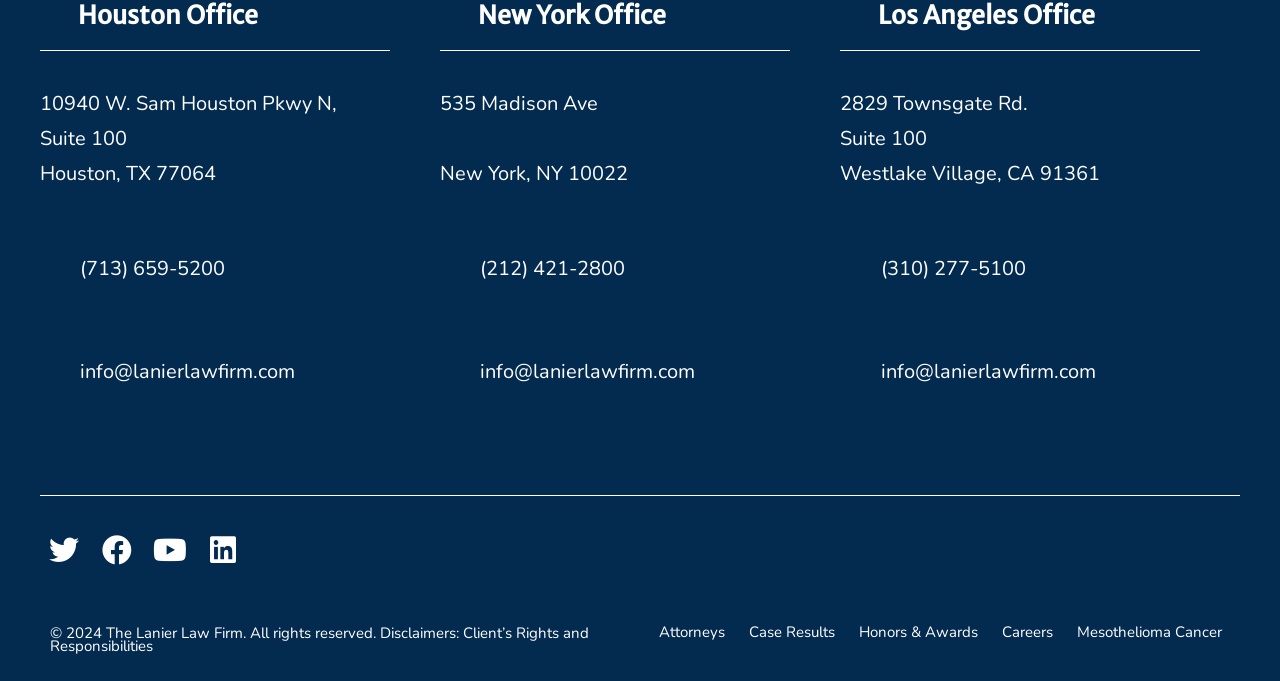Given the content of the image, can you provide a detailed answer to the question?
How many office locations are listed?

I counted the number of location icons and corresponding address links, which are three, indicating three office locations.